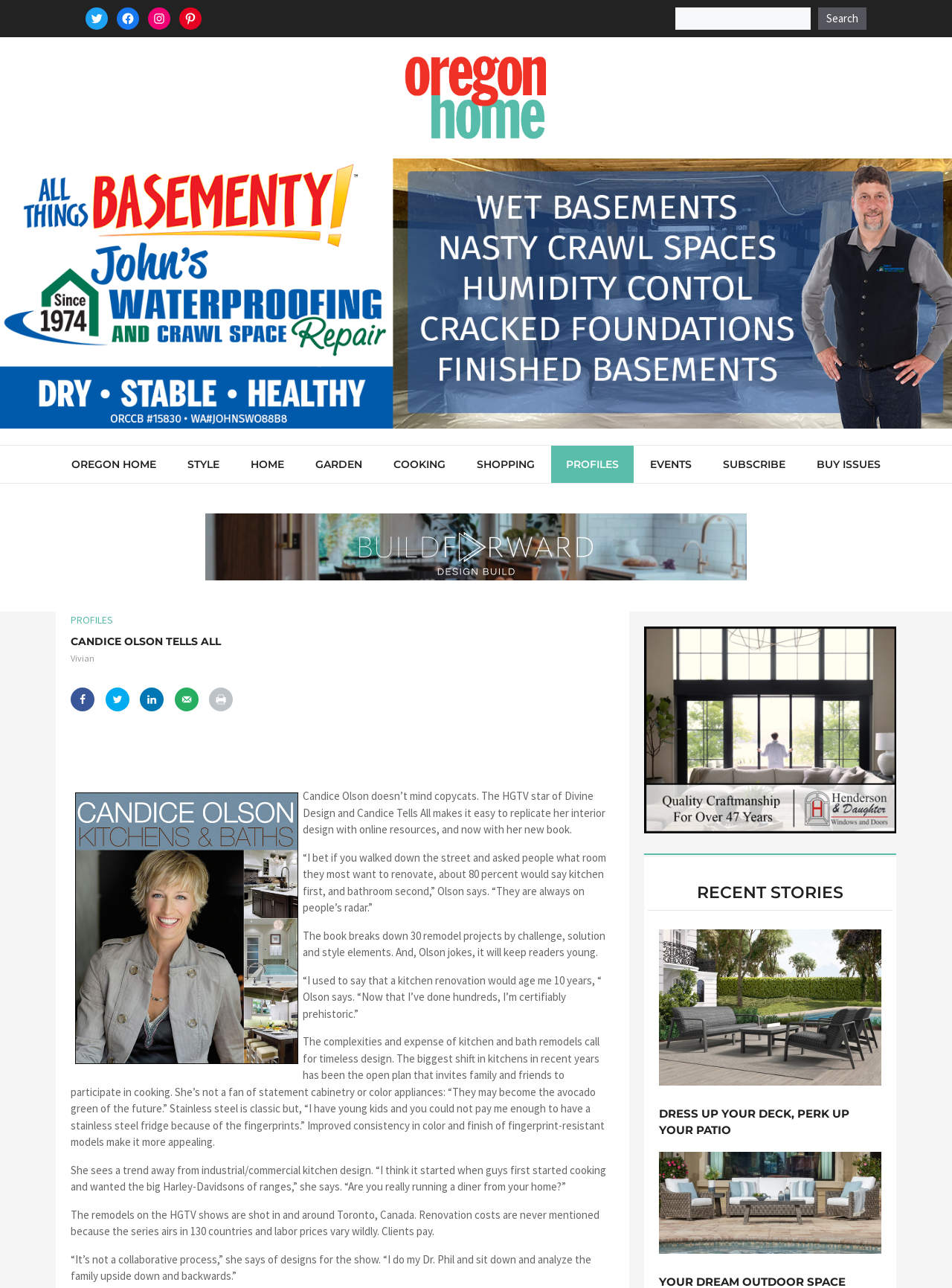Give a concise answer using only one word or phrase for this question:
How many remodel projects are broken down in Candice Olson's book?

30